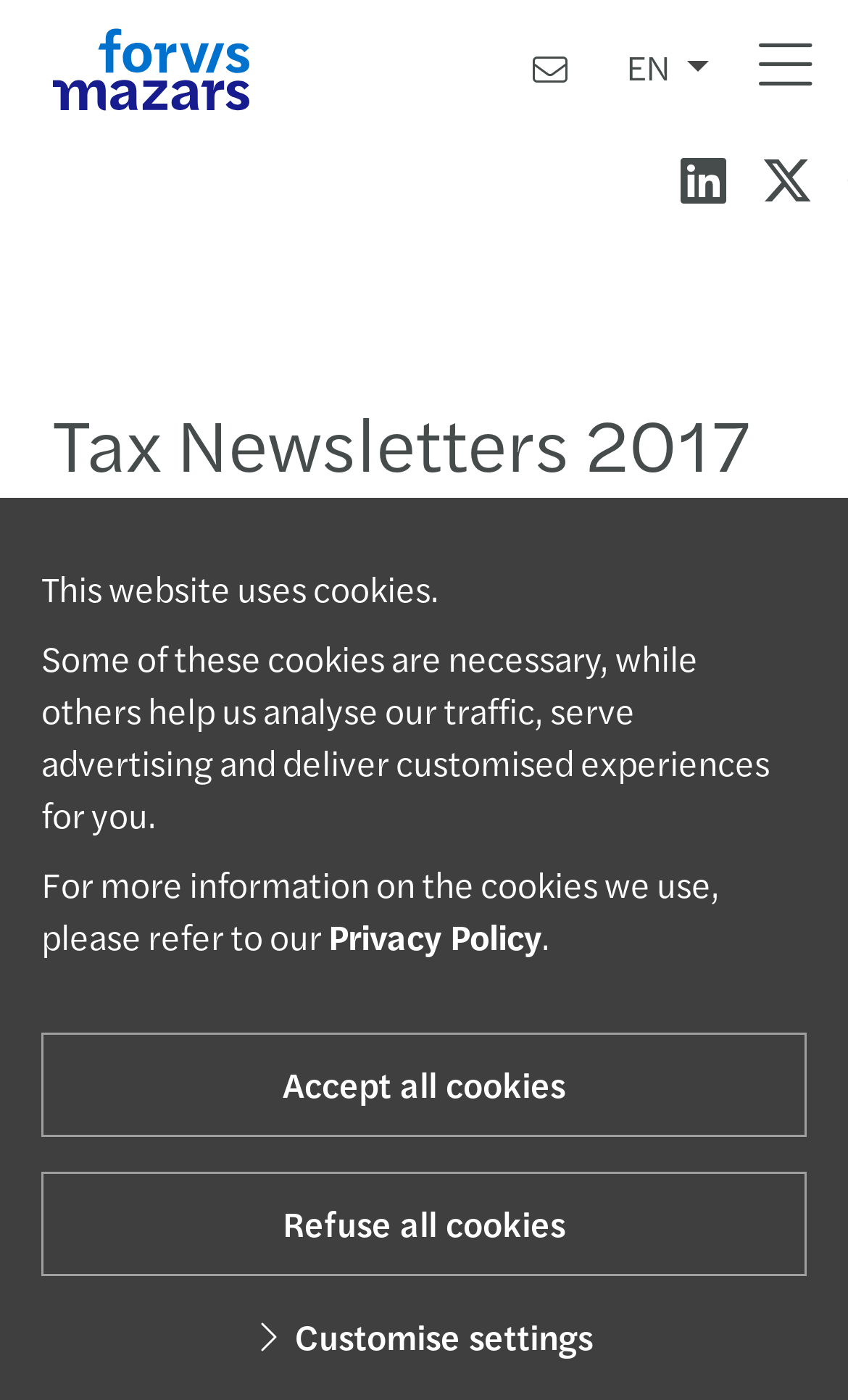What is the logo of the company?
Please respond to the question thoroughly and include all relevant details.

I identified the logo of the company by looking at the top-left corner of the webpage, where I found an image labeled 'Mazars logo', which is likely the logo of the company.